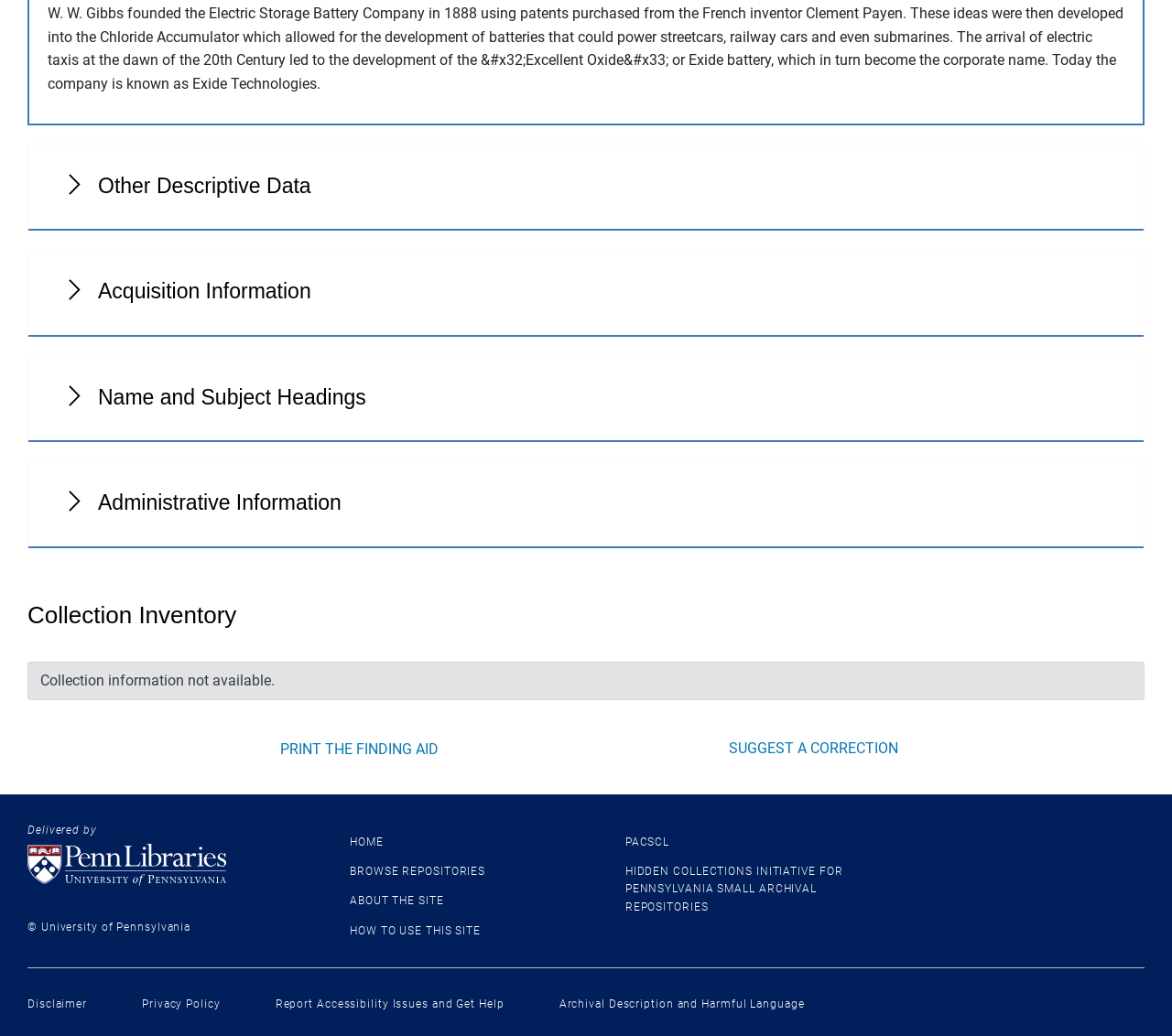Determine the bounding box coordinates for the clickable element to execute this instruction: "Contact the President via email". Provide the coordinates as four float numbers between 0 and 1, i.e., [left, top, right, bottom].

None